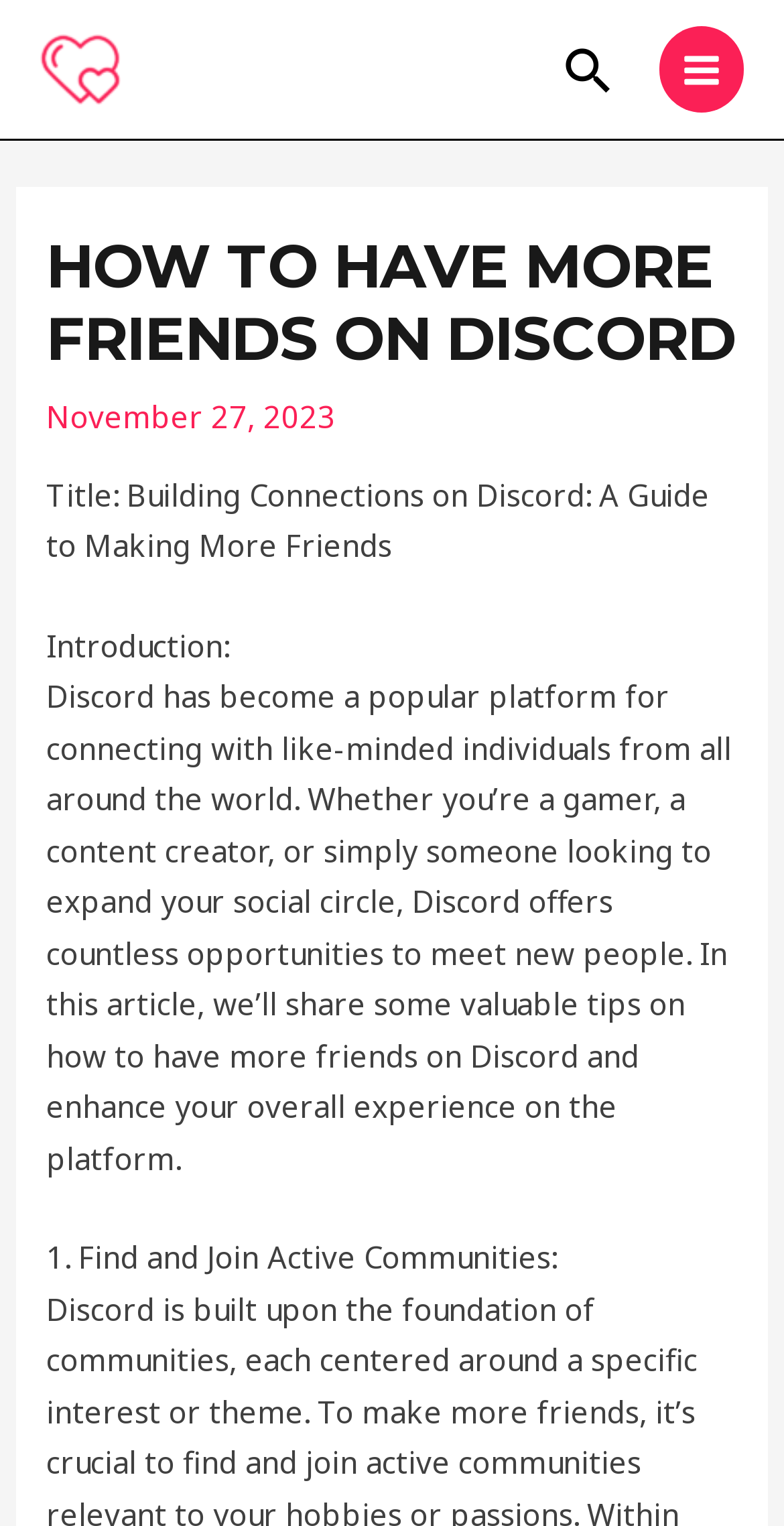Generate the title text from the webpage.

HOW TO HAVE MORE FRIENDS ON DISCORD